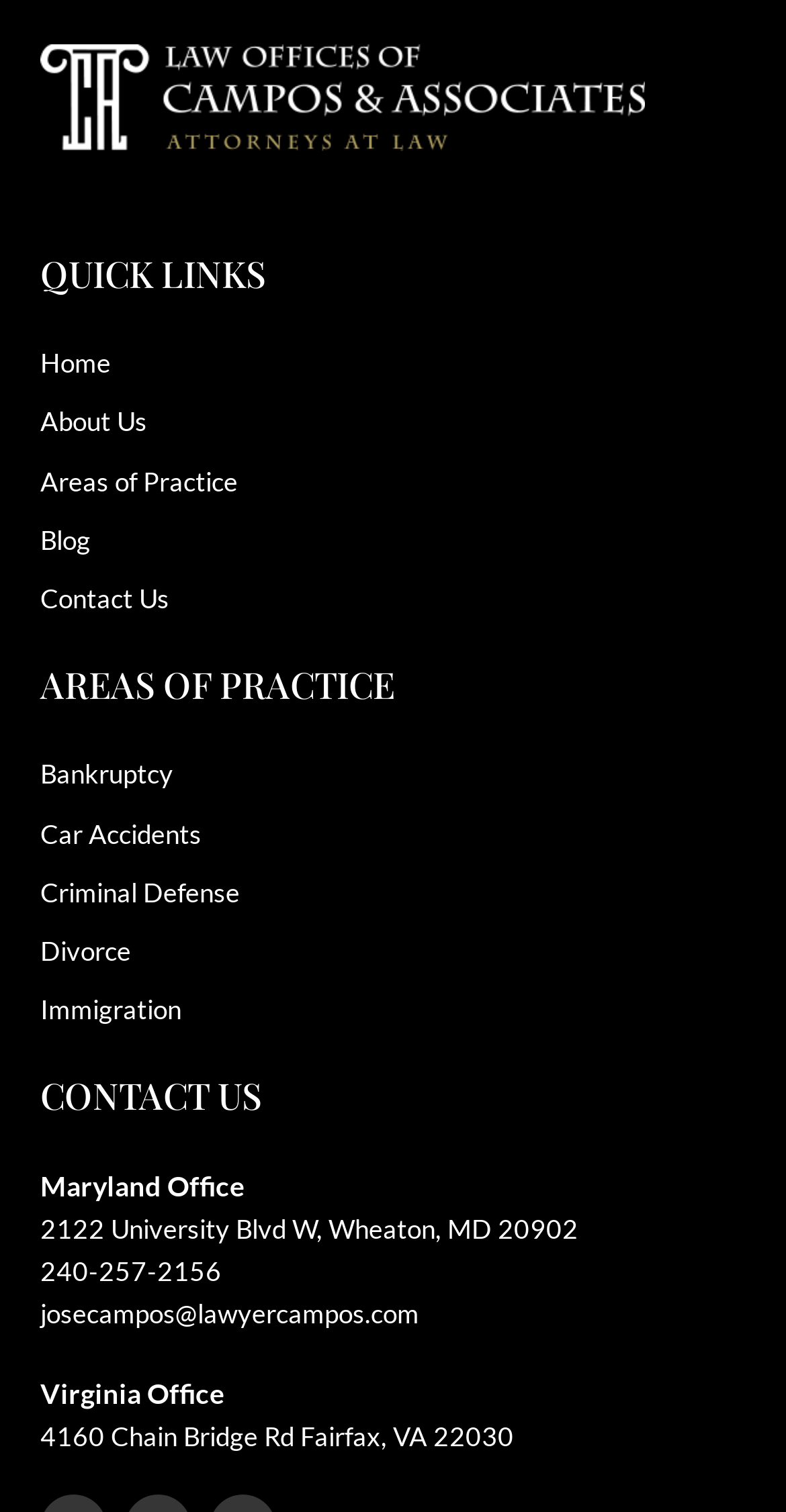Please identify the bounding box coordinates of the element's region that needs to be clicked to fulfill the following instruction: "Visit the Bankruptcy page". The bounding box coordinates should consist of four float numbers between 0 and 1, i.e., [left, top, right, bottom].

[0.051, 0.496, 0.949, 0.528]